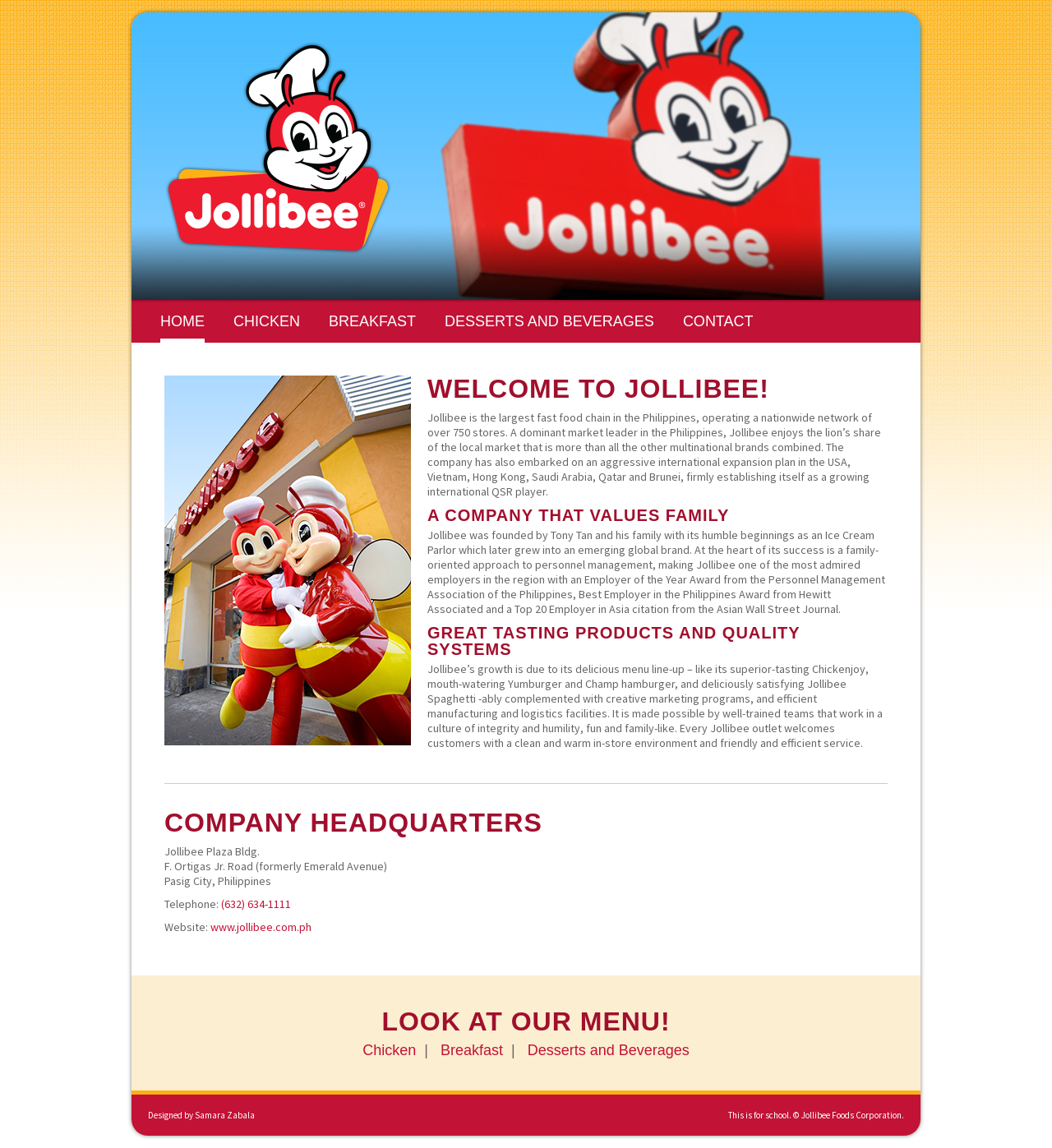Pinpoint the bounding box coordinates of the clickable area necessary to execute the following instruction: "Click HOME". The coordinates should be given as four float numbers between 0 and 1, namely [left, top, right, bottom].

[0.152, 0.263, 0.195, 0.298]